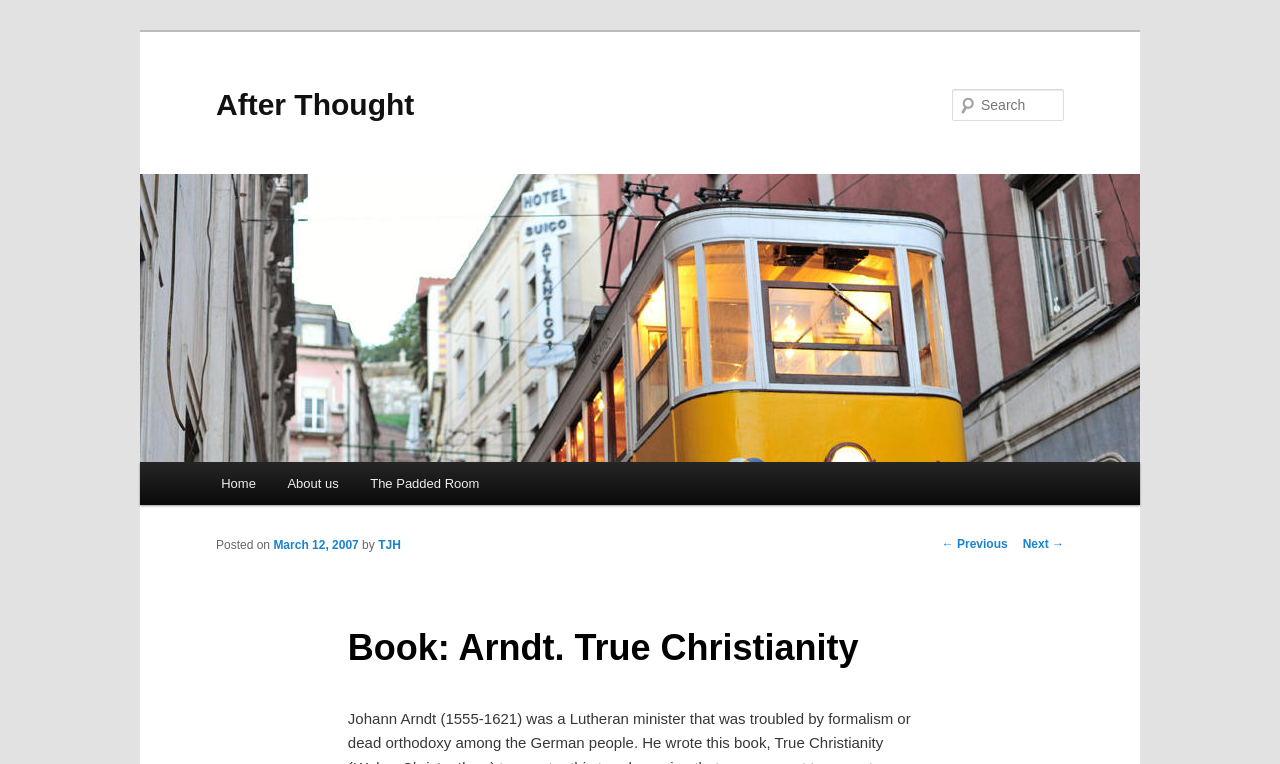What is the date of the post?
Look at the image and respond to the question as thoroughly as possible.

I found the date of the post by looking at the link element with the text 'March 12, 2007' which is located near the 'Posted on' text and the author's name 'TJH'.